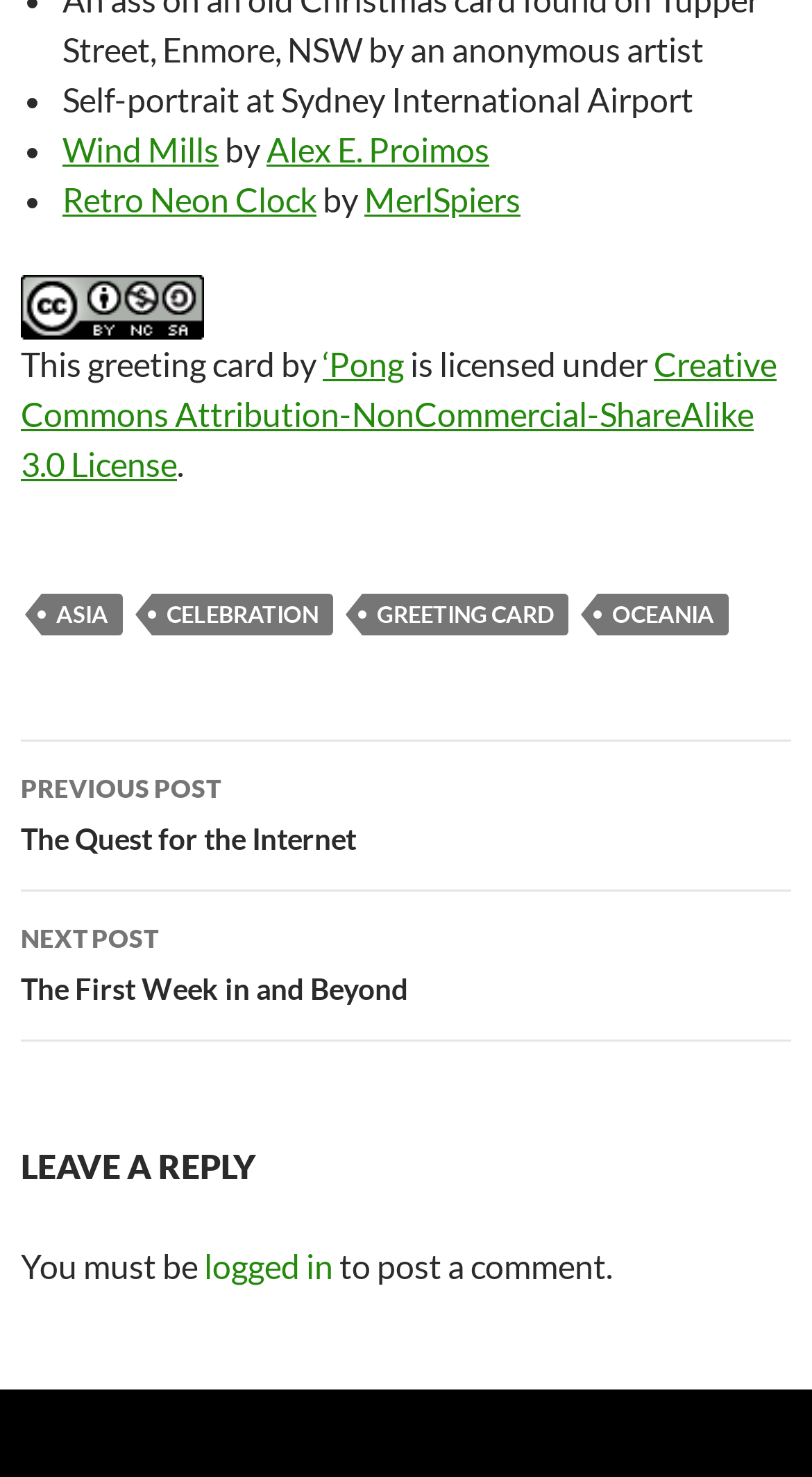Bounding box coordinates should be in the format (top-left x, top-left y, bottom-right x, bottom-right y) and all values should be floating point numbers between 0 and 1. Determine the bounding box coordinate for the UI element described as: Oceania

[0.736, 0.402, 0.897, 0.43]